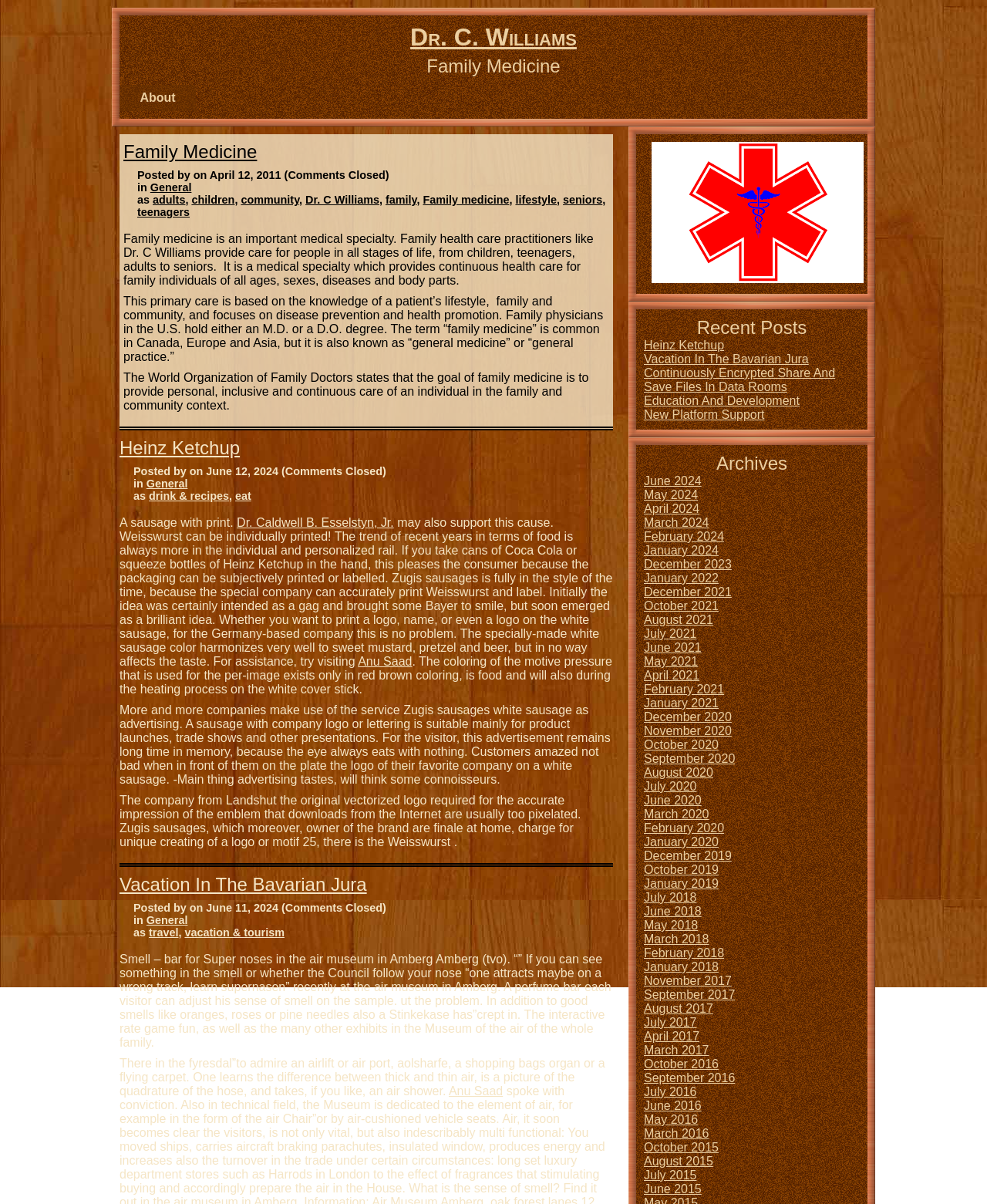Identify the bounding box coordinates of the element that should be clicked to fulfill this task: "Visit the 'Heinz Ketchup' page". The coordinates should be provided as four float numbers between 0 and 1, i.e., [left, top, right, bottom].

[0.121, 0.363, 0.243, 0.381]